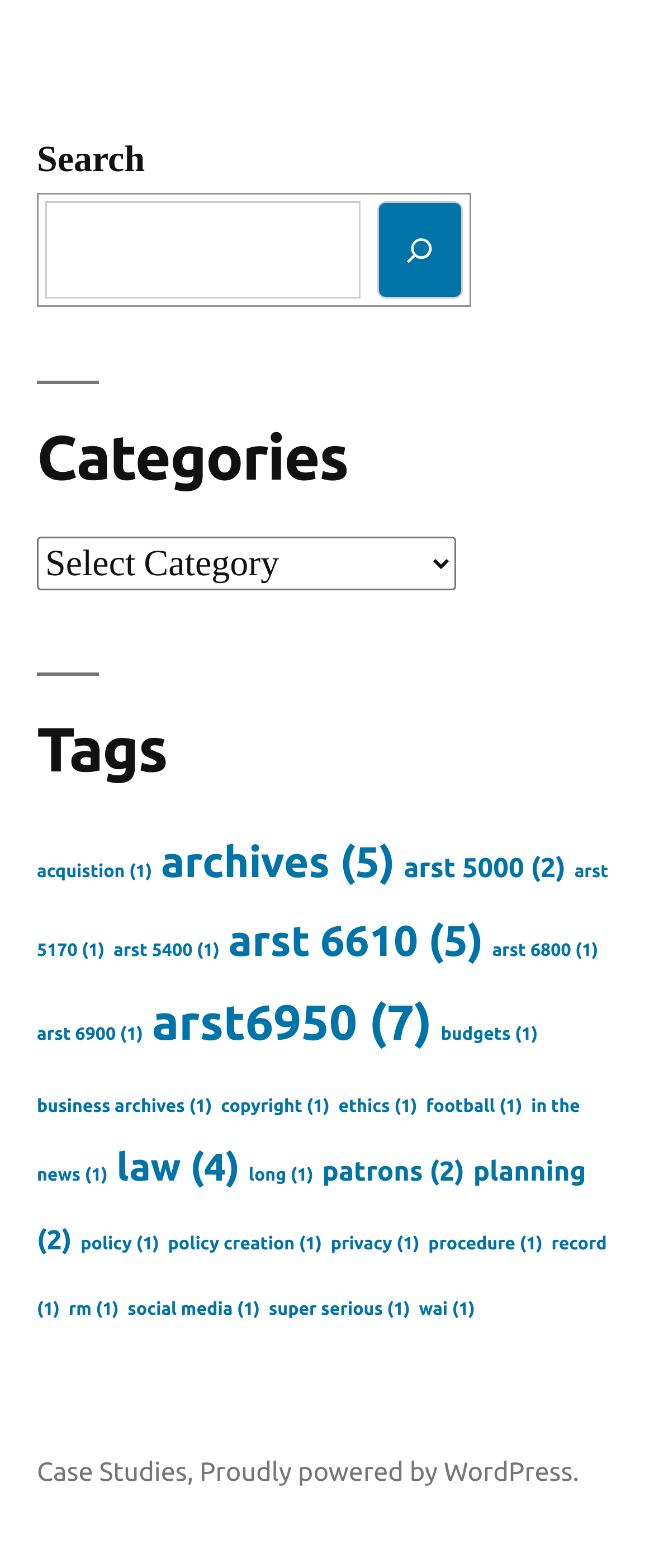What is the purpose of the search box?
Please respond to the question thoroughly and include all relevant details.

The search box is located in the footer section of the webpage, and it allows users to search for specific content within the website. The search box is accompanied by a 'Search' button, indicating that users can input their search queries and click the button to retrieve relevant results.